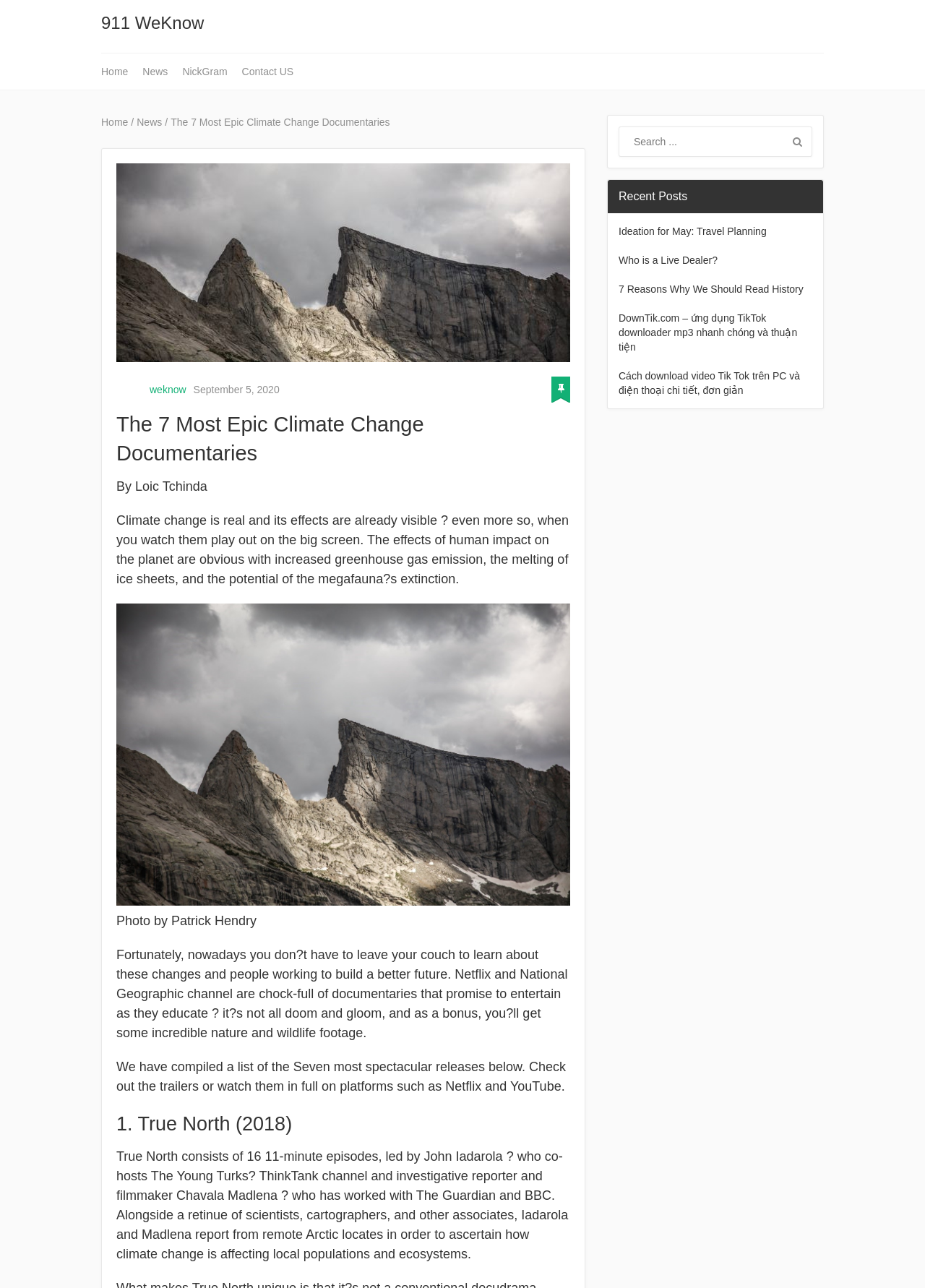Find the main header of the webpage and produce its text content.

The 7 Most Epic Climate Change Documentaries